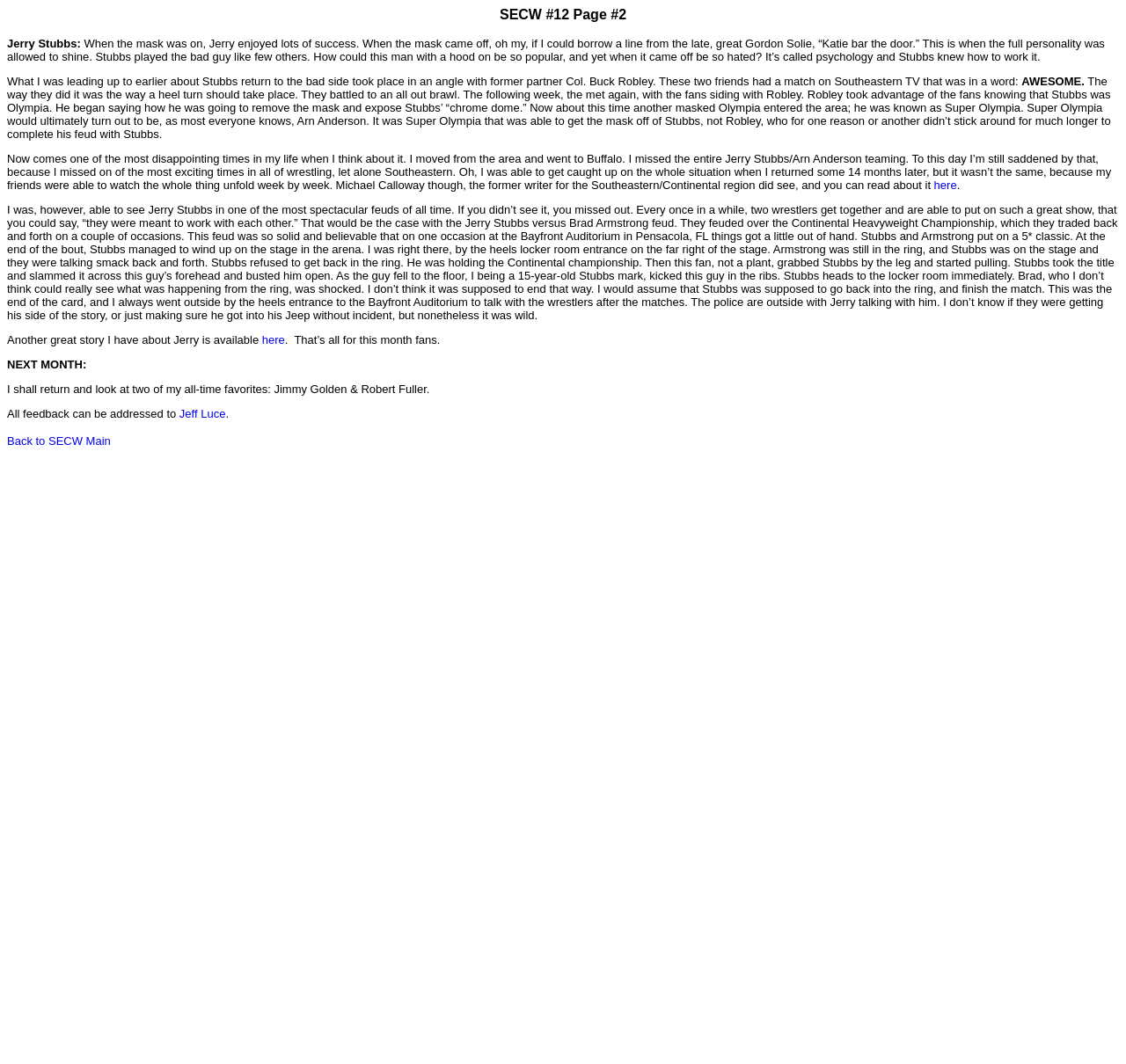Answer the question with a brief word or phrase:
Who is the other masked wrestler mentioned in the article?

Super Olympia